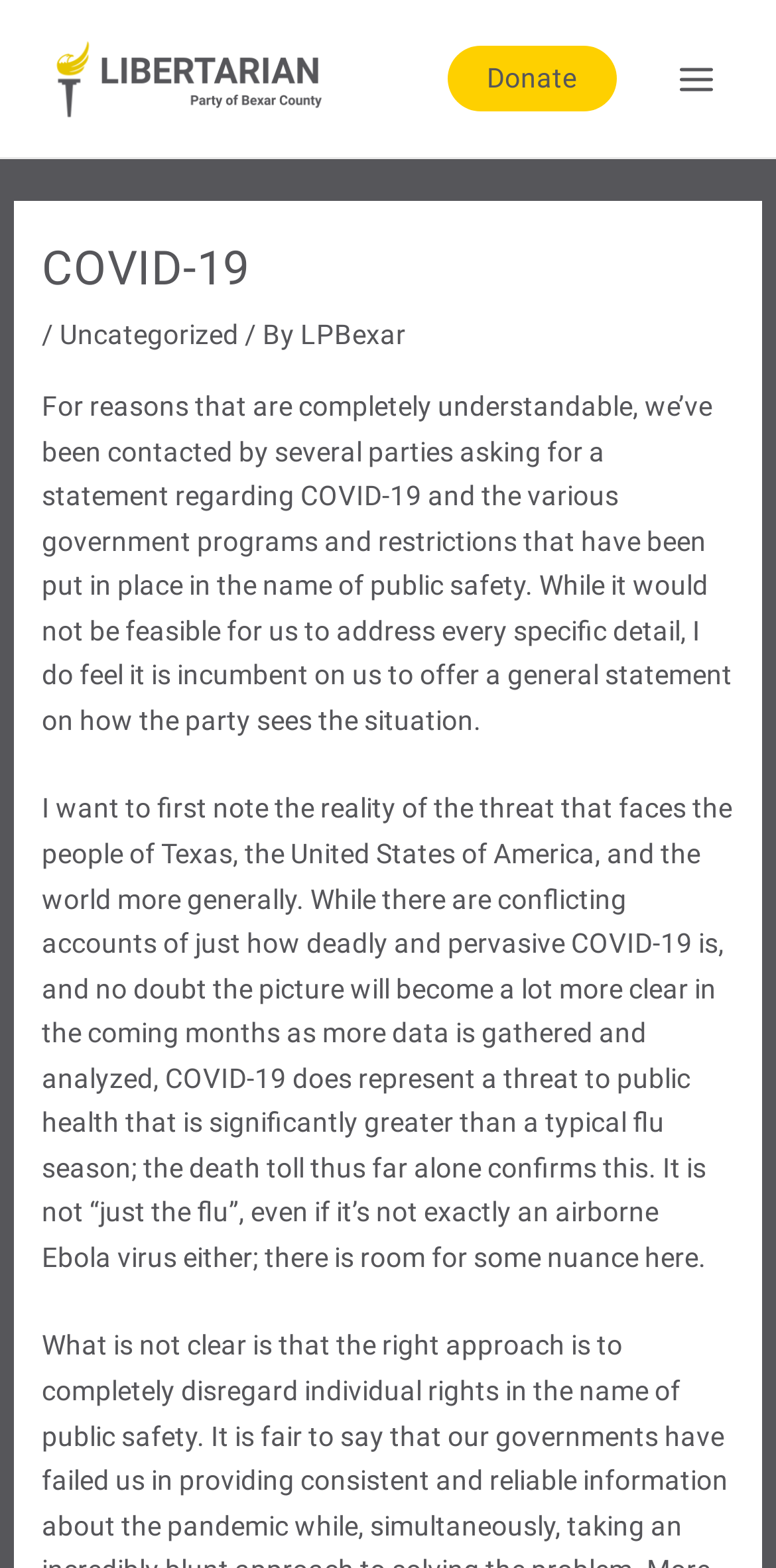Write an extensive caption that covers every aspect of the webpage.

The webpage is about COVID-19 and the government's response to it. At the top left, there is a link to "LPBexar" accompanied by an image with the same name. To the right of this, there is a link to "Donate". On the top right, there is a button labeled "Main Menu" with an image next to it. 

Below the top section, there is a header section with a heading "COVID-19" followed by a slash and a link to "Uncategorized". The header also includes a link to "LPBexar" and some static text. 

The main content of the webpage is a statement regarding COVID-19, which is divided into two paragraphs. The first paragraph explains that the party has been asked to provide a statement on COVID-19 and the government's response, and that while they cannot address every detail, they will provide a general statement. The second paragraph discusses the reality of the threat posed by COVID-19, noting that it is a significant threat to public health, but also acknowledging that there is room for nuance in understanding the virus.